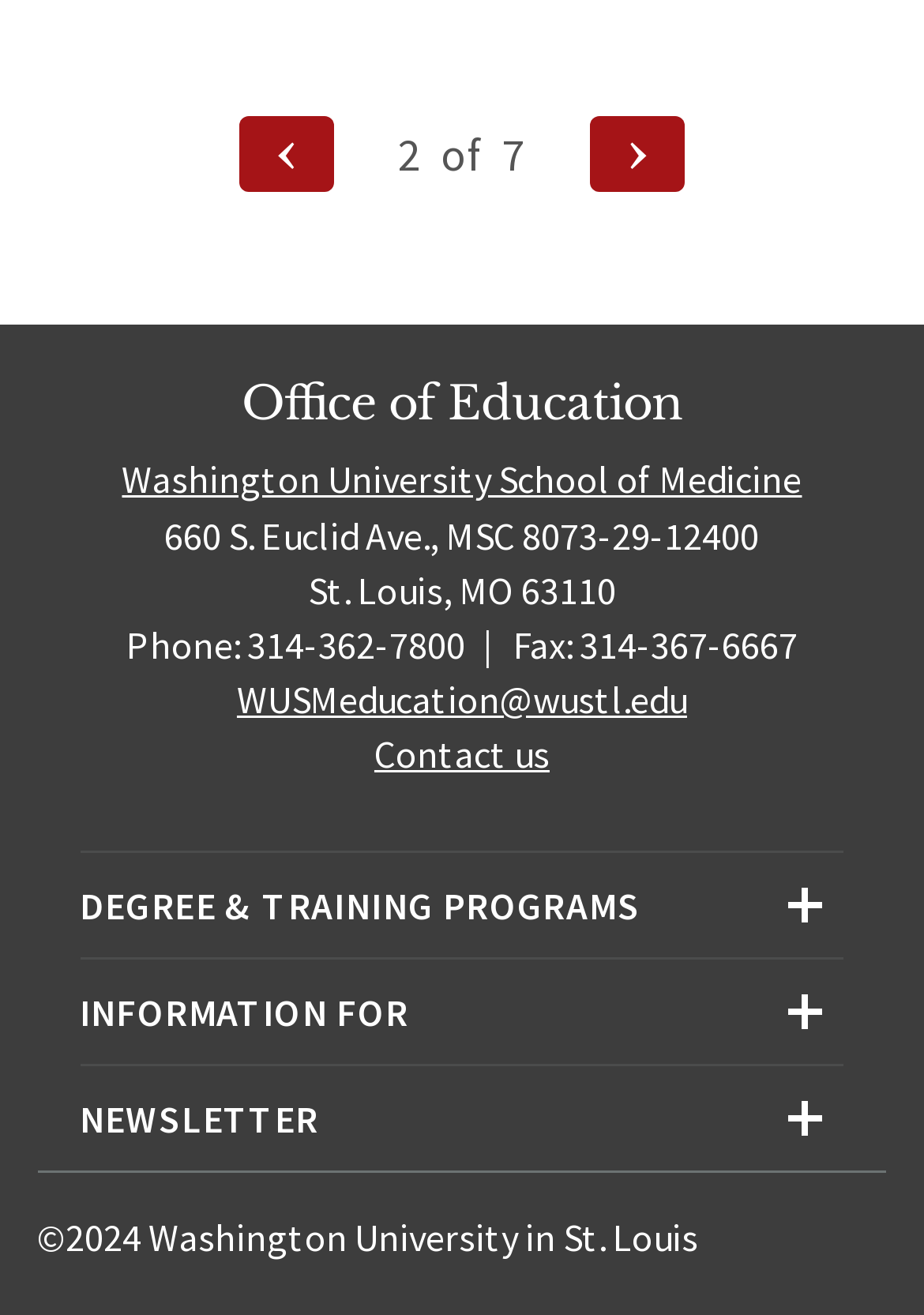Reply to the question with a single word or phrase:
What is the fax number of the office?

314-367-6667